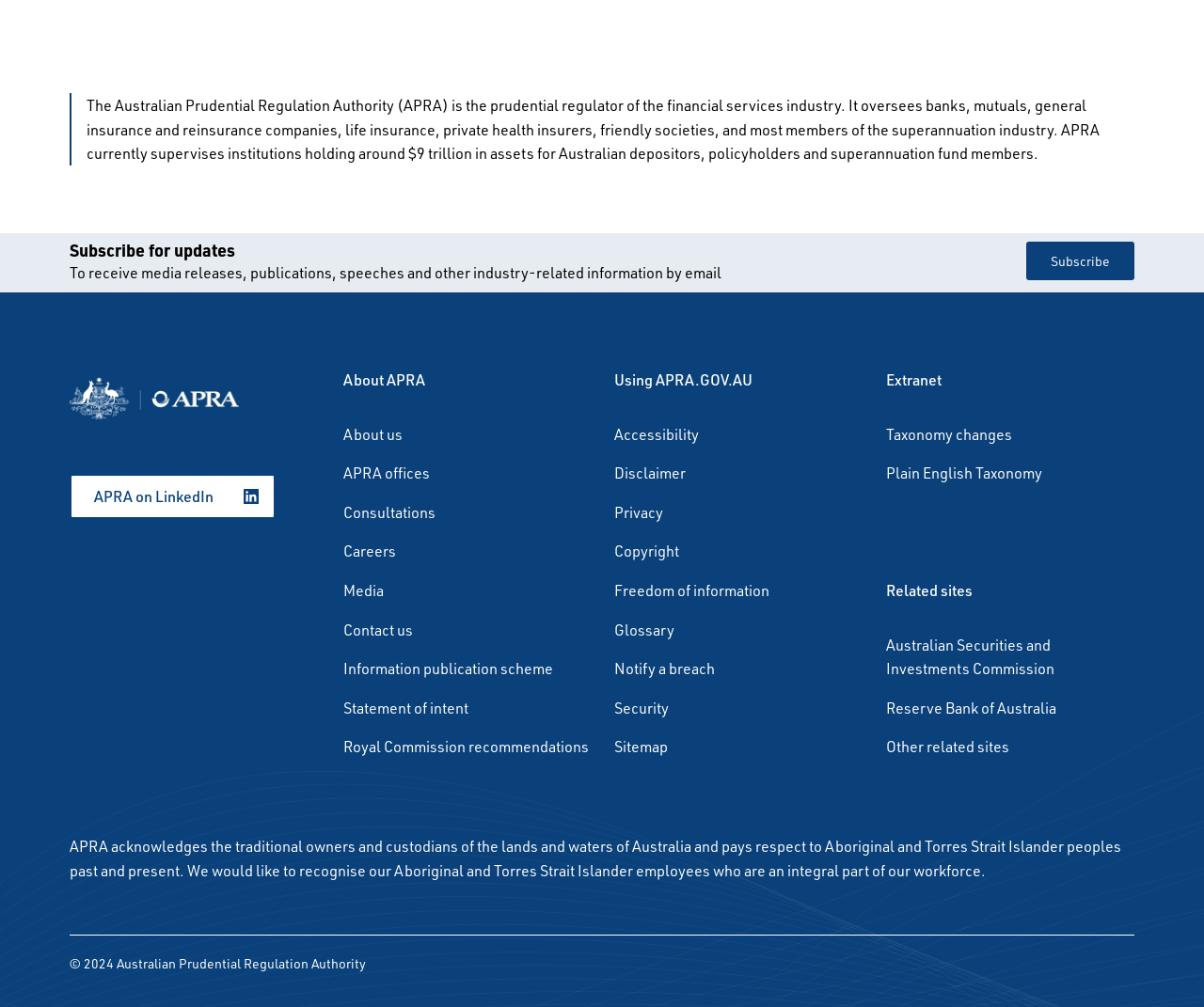Provide your answer in a single word or phrase: 
What is the purpose of the 'Notify a breach' link?

To report a breach